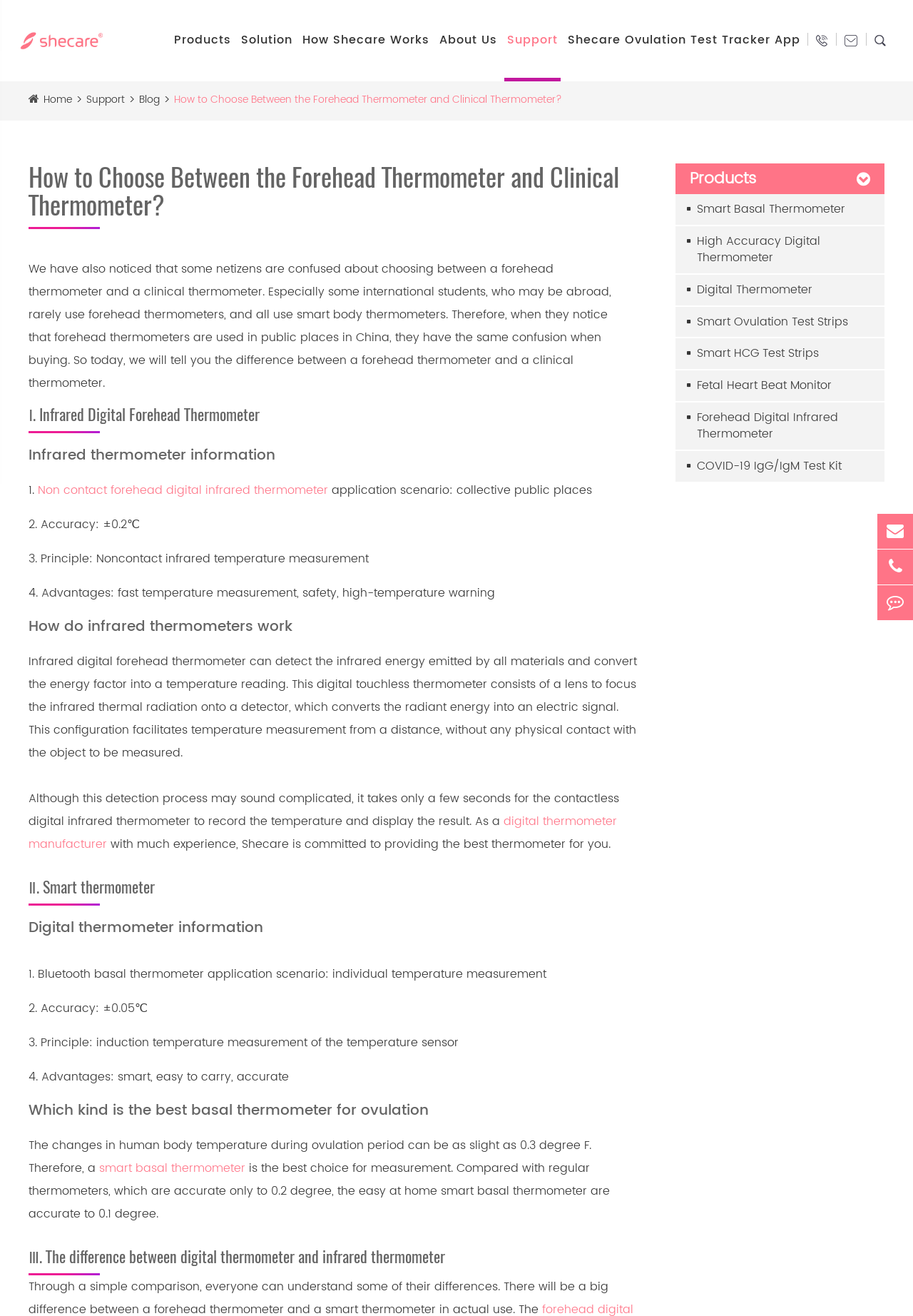What is the application scenario of the infrared digital forehead thermometer?
Please look at the screenshot and answer in one word or a short phrase.

Collective public places